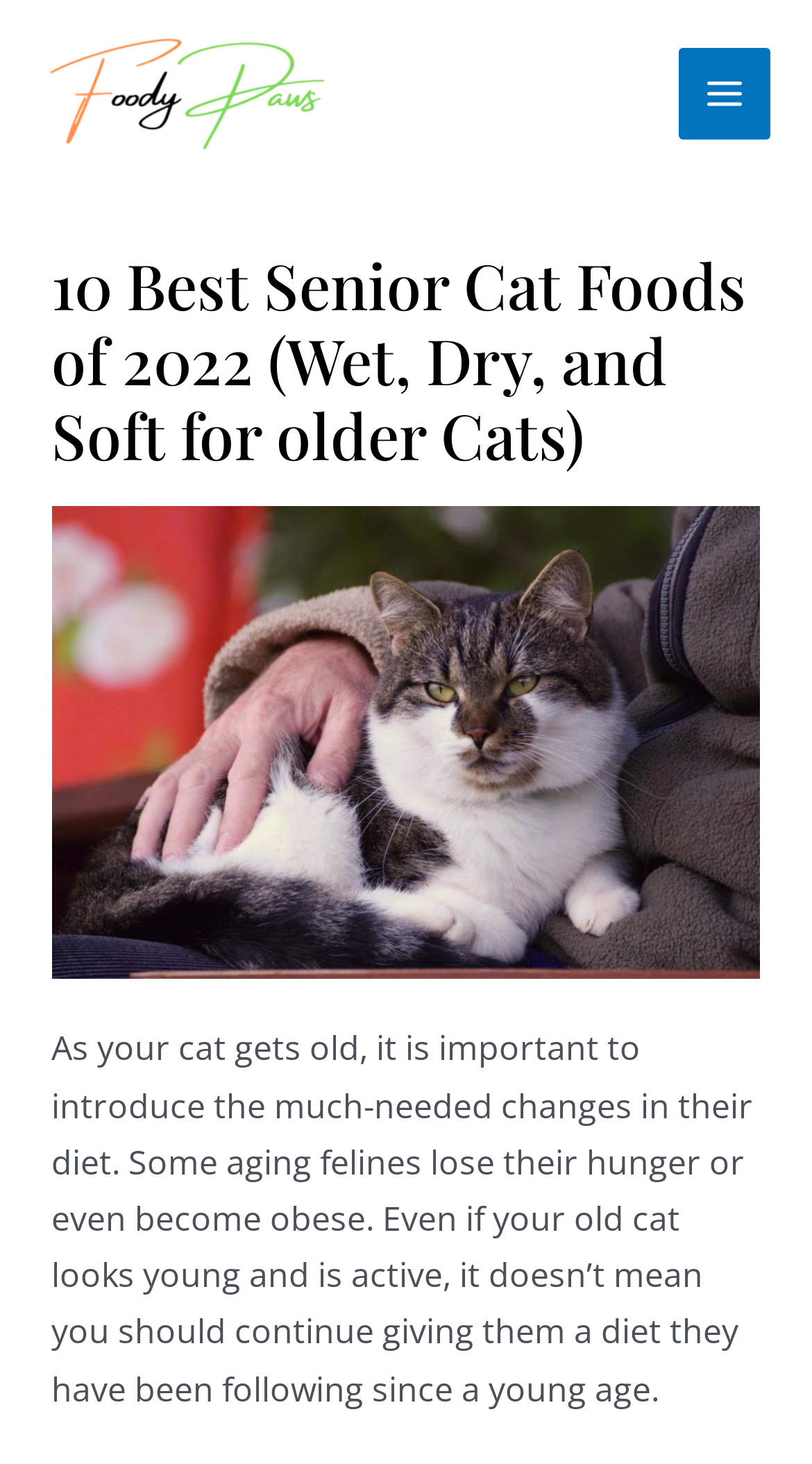Is the diet of an old cat the same as when it was young?
Based on the screenshot, respond with a single word or phrase.

No